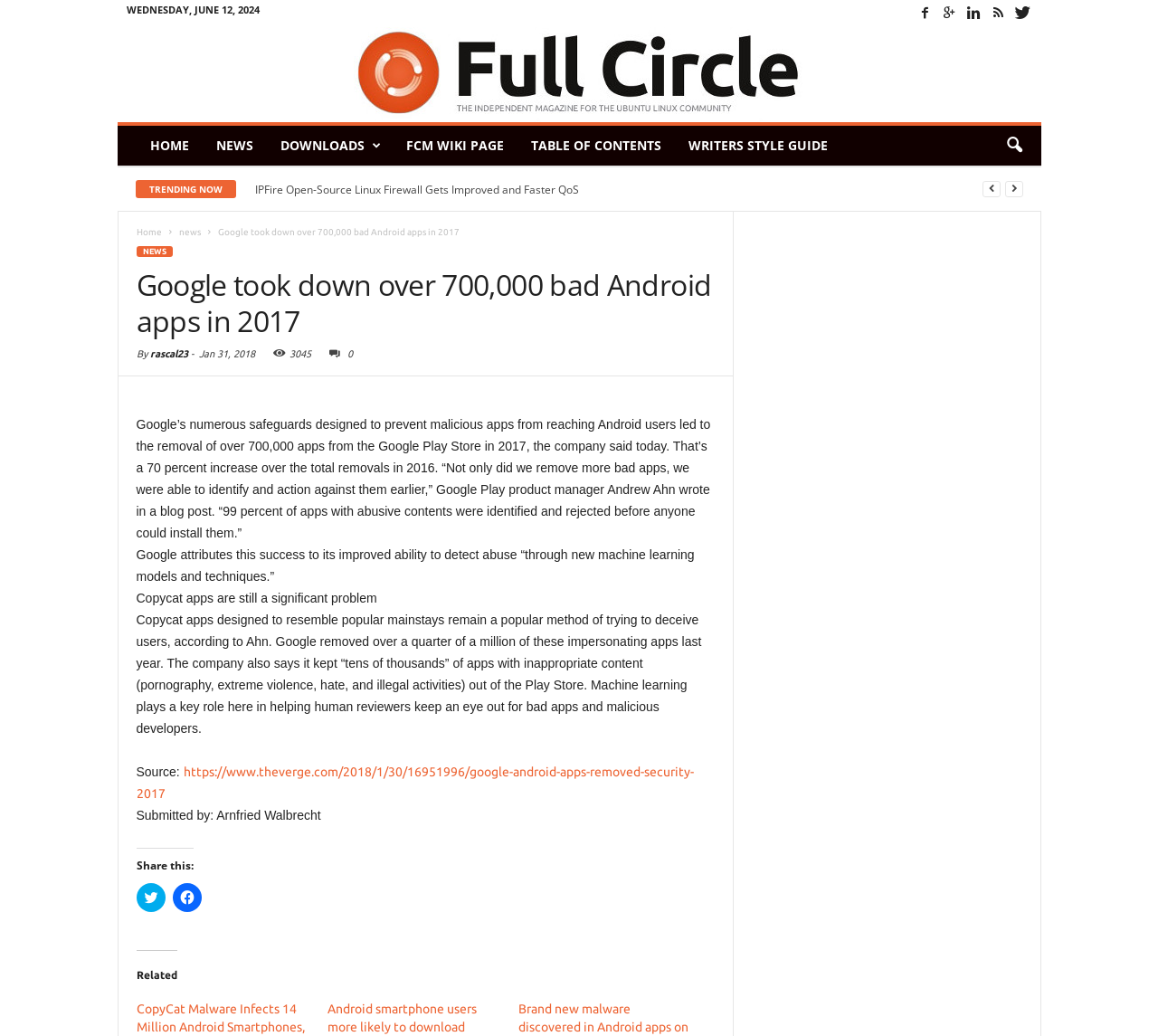Answer briefly with one word or phrase:
What is the percentage increase in app removals from 2016 to 2017?

70 percent